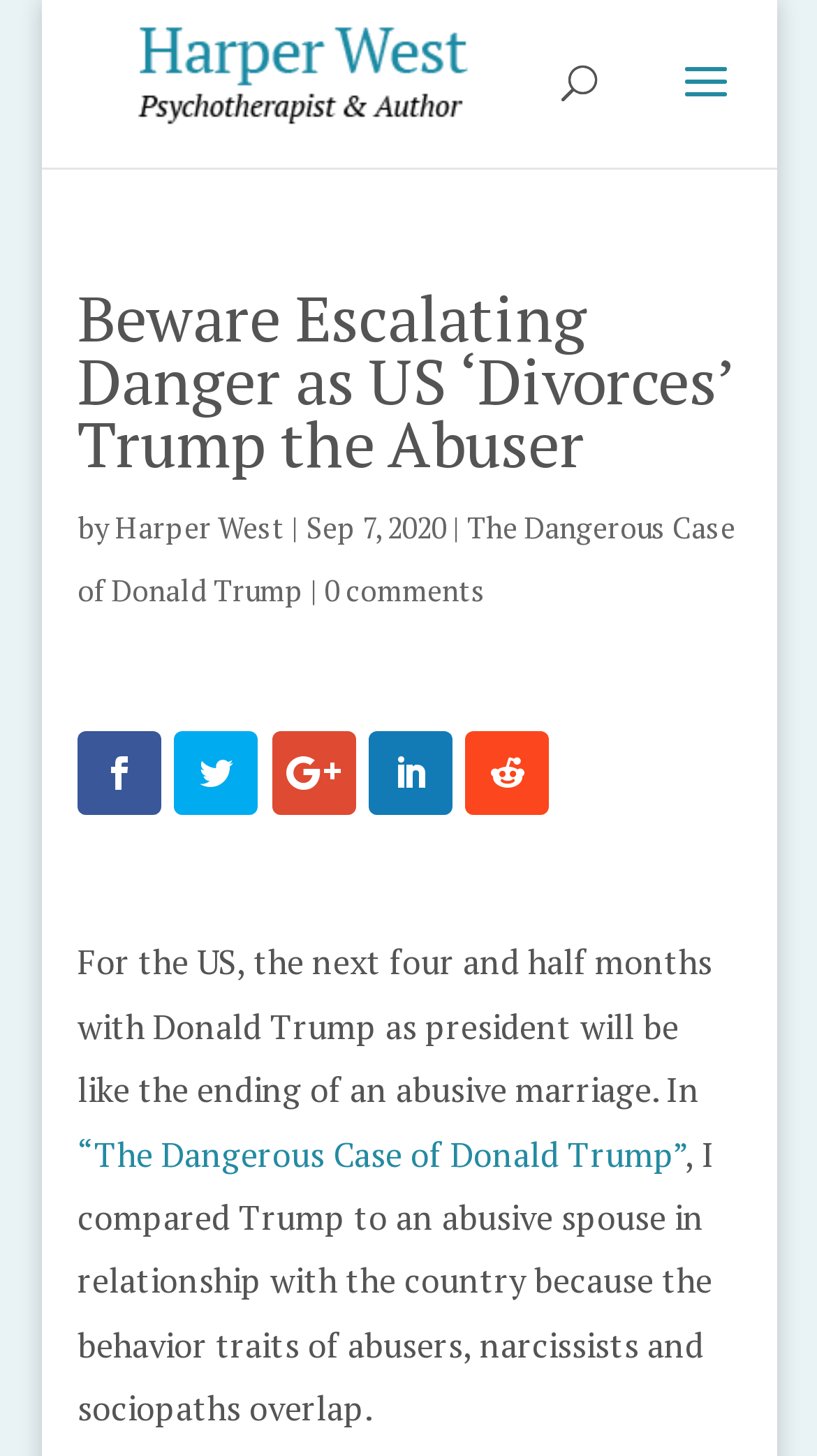How many comments are there on the article?
Provide a detailed and well-explained answer to the question.

The number of comments on the article can be found by looking at the link '0 comments' below the article. This indicates that there are no comments on the article.